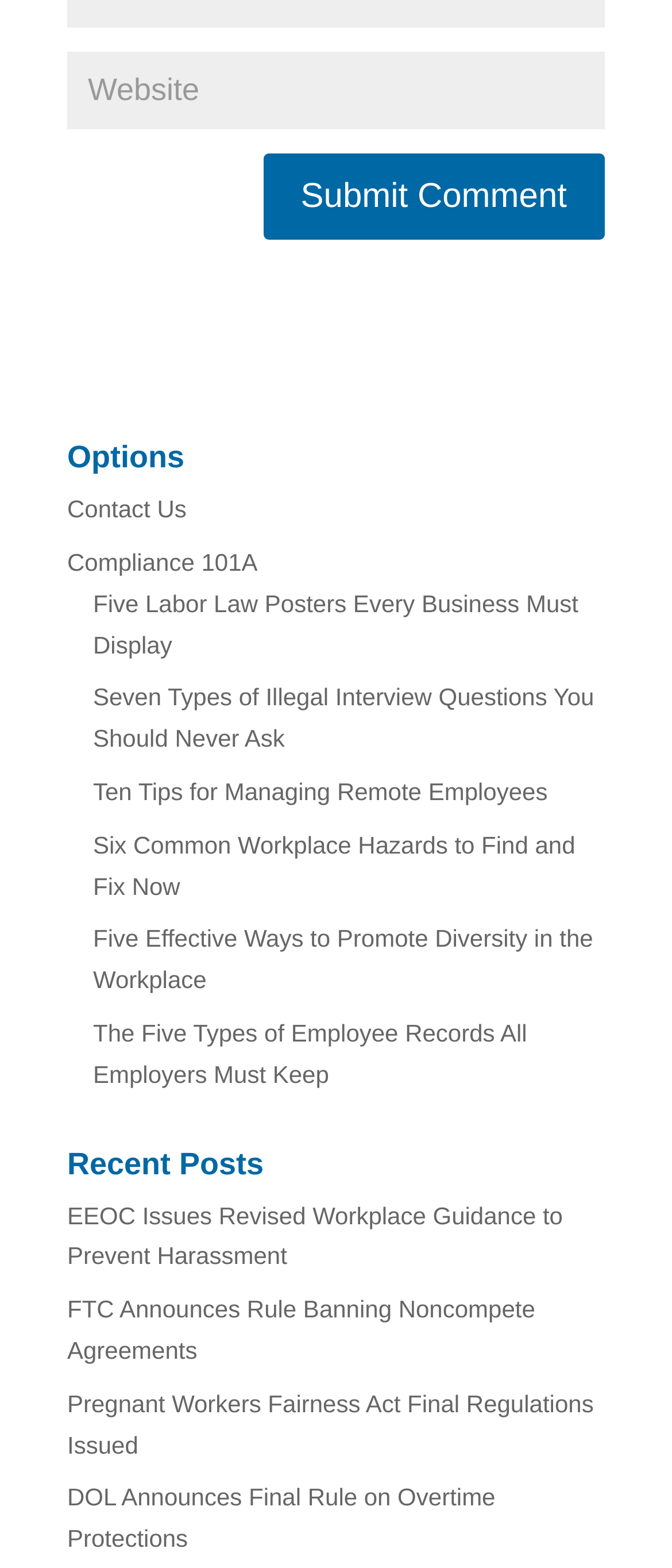Identify the coordinates of the bounding box for the element described below: "Compliance 101A". Return the coordinates as four float numbers between 0 and 1: [left, top, right, bottom].

[0.1, 0.35, 0.383, 0.367]